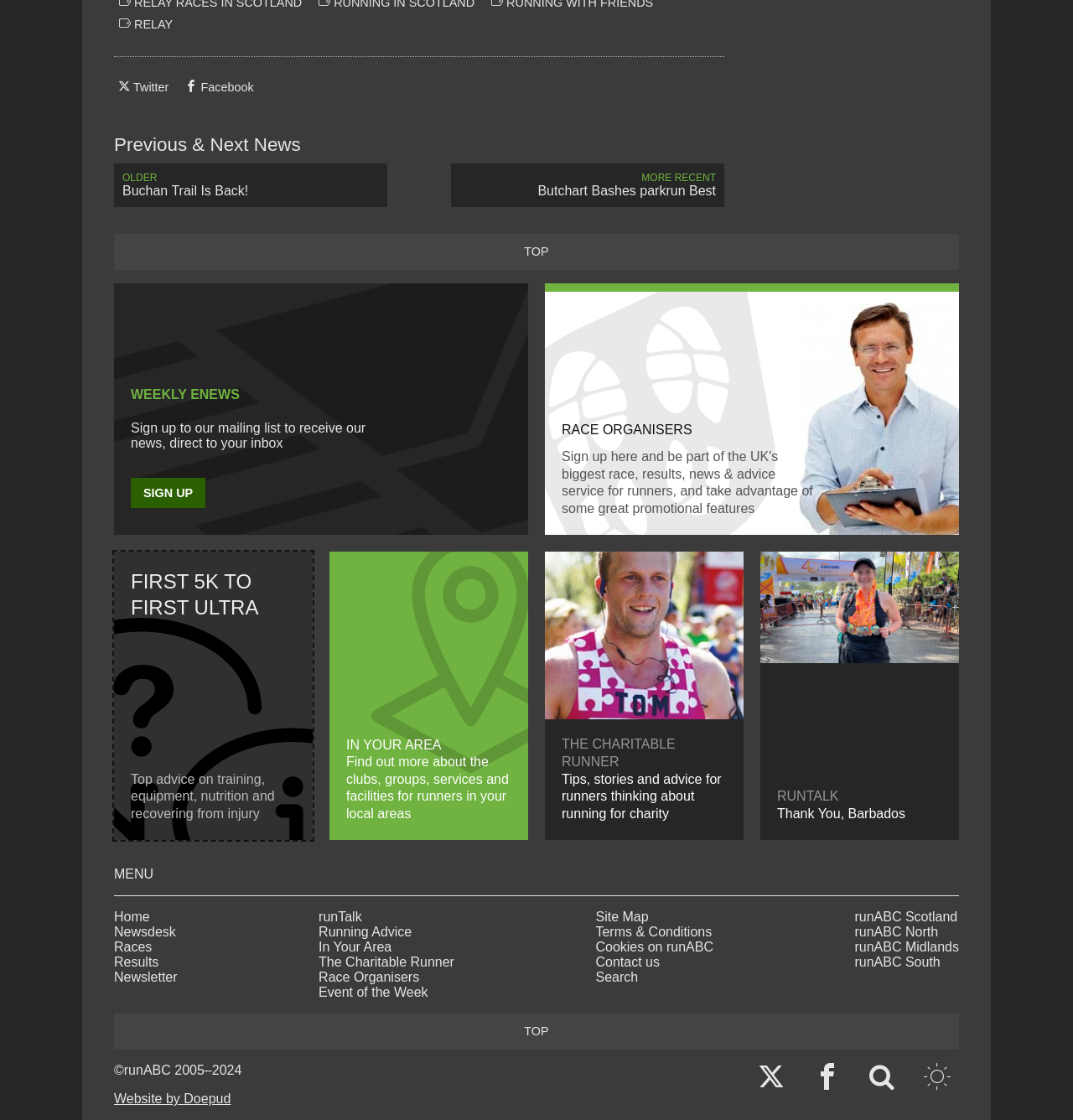Locate the bounding box coordinates of the clickable area to execute the instruction: "Check recent posts". Provide the coordinates as four float numbers between 0 and 1, represented as [left, top, right, bottom].

None